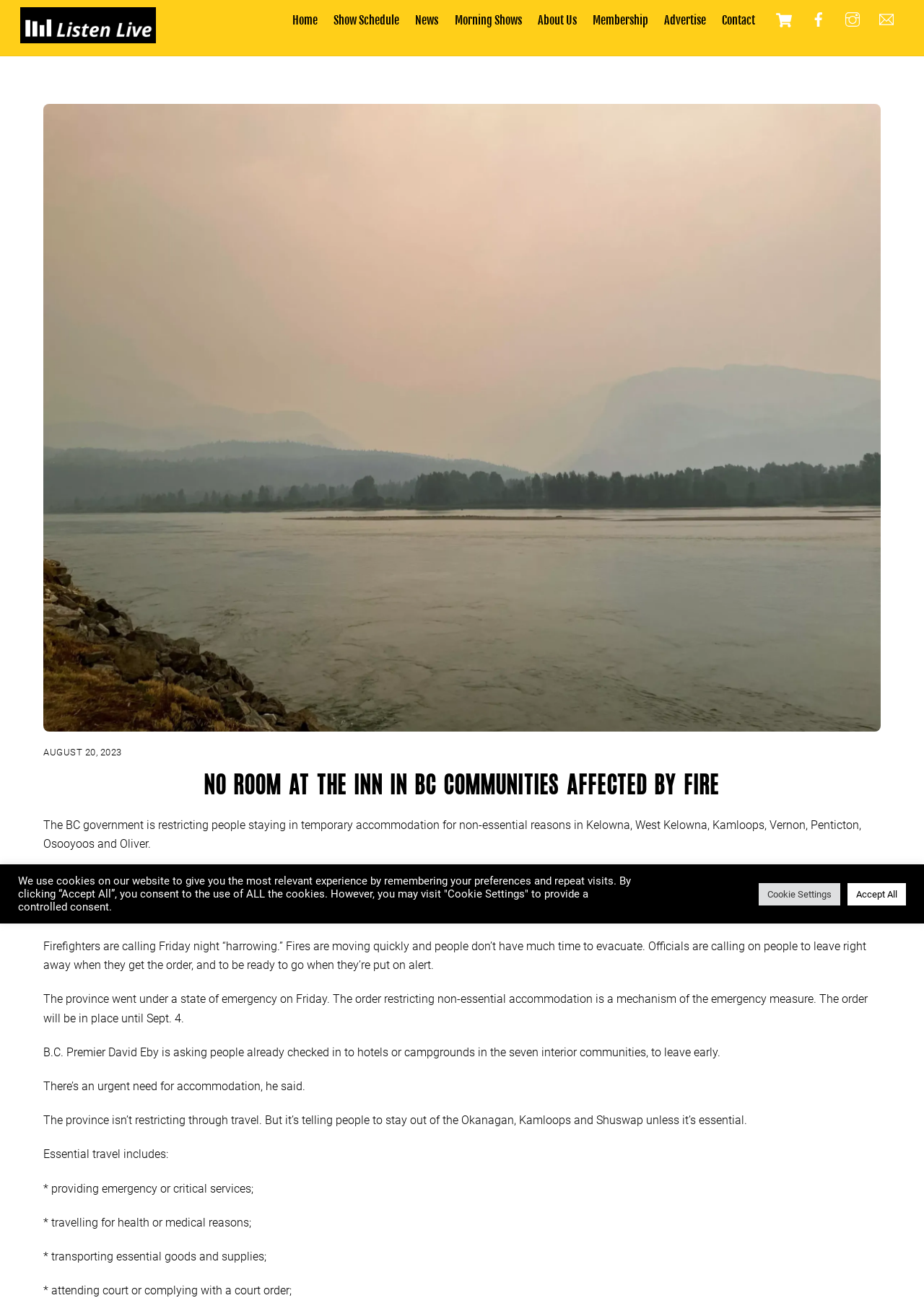Locate the bounding box coordinates of the element you need to click to accomplish the task described by this instruction: "Go to the Home page".

[0.309, 0.003, 0.351, 0.028]